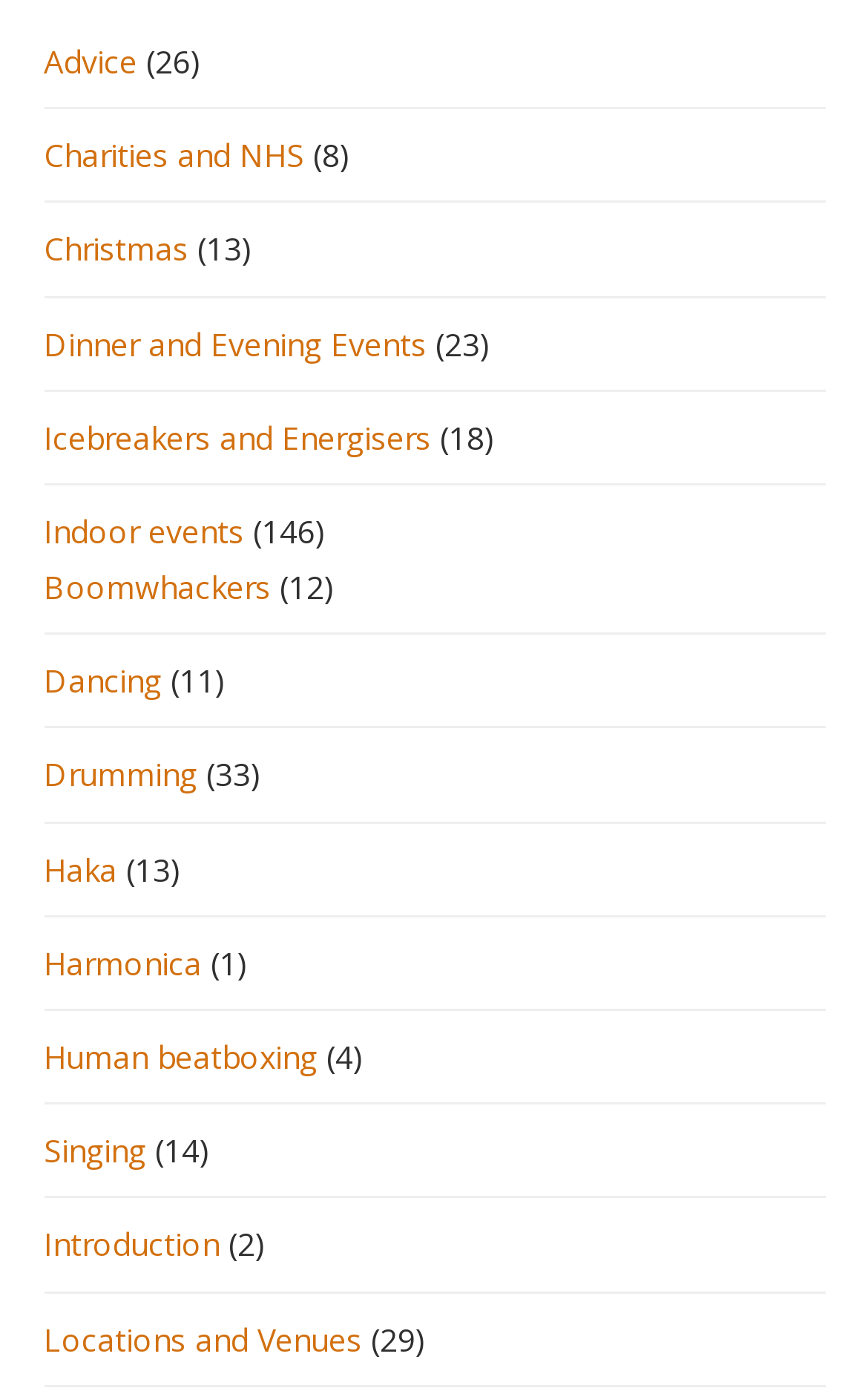Show the bounding box coordinates for the HTML element as described: "Introduction".

[0.05, 0.879, 0.253, 0.91]